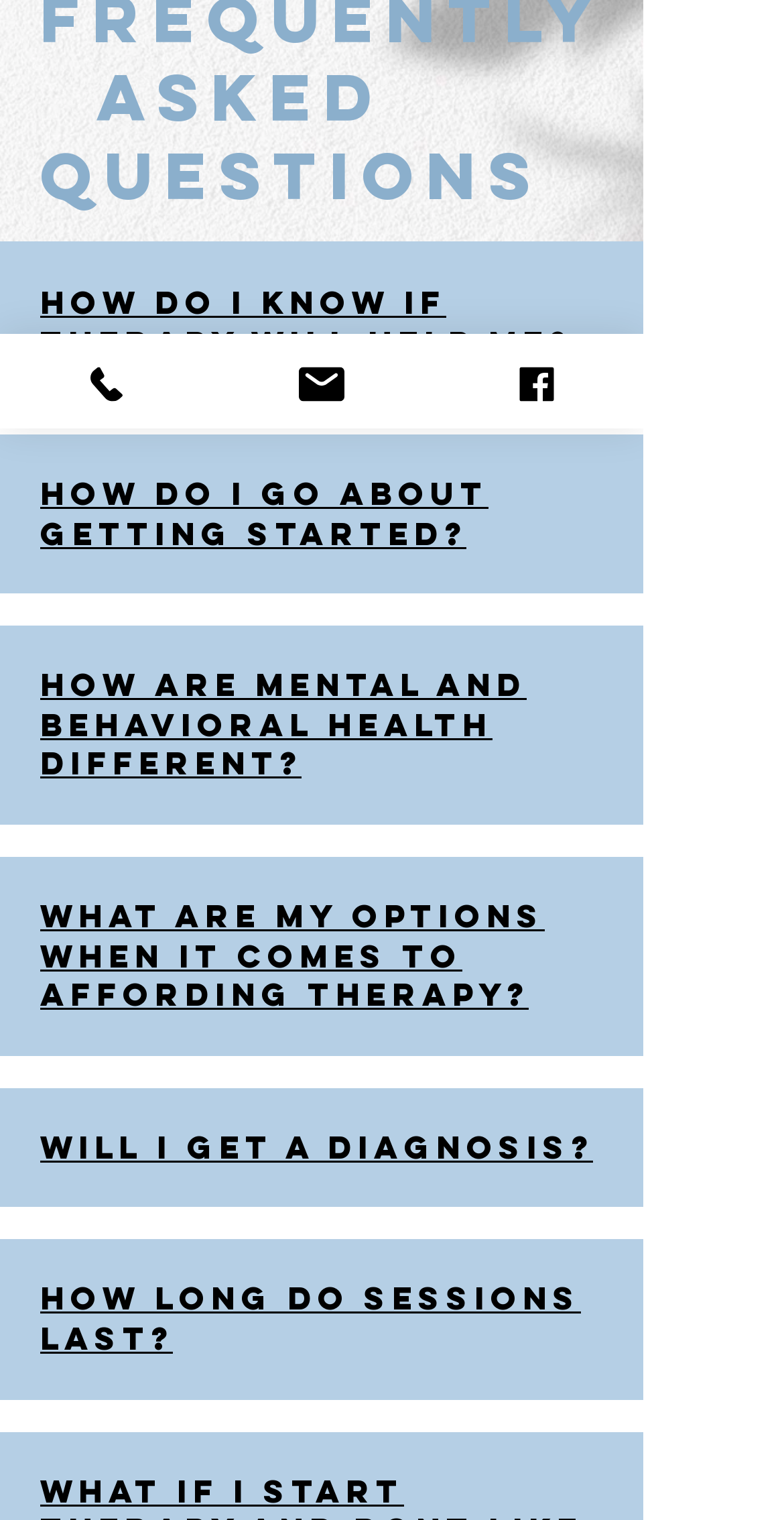Determine the bounding box coordinates for the HTML element mentioned in the following description: "will i get a diagnosis?". The coordinates should be a list of four floats ranging from 0 to 1, represented as [left, top, right, bottom].

[0.051, 0.741, 0.756, 0.767]